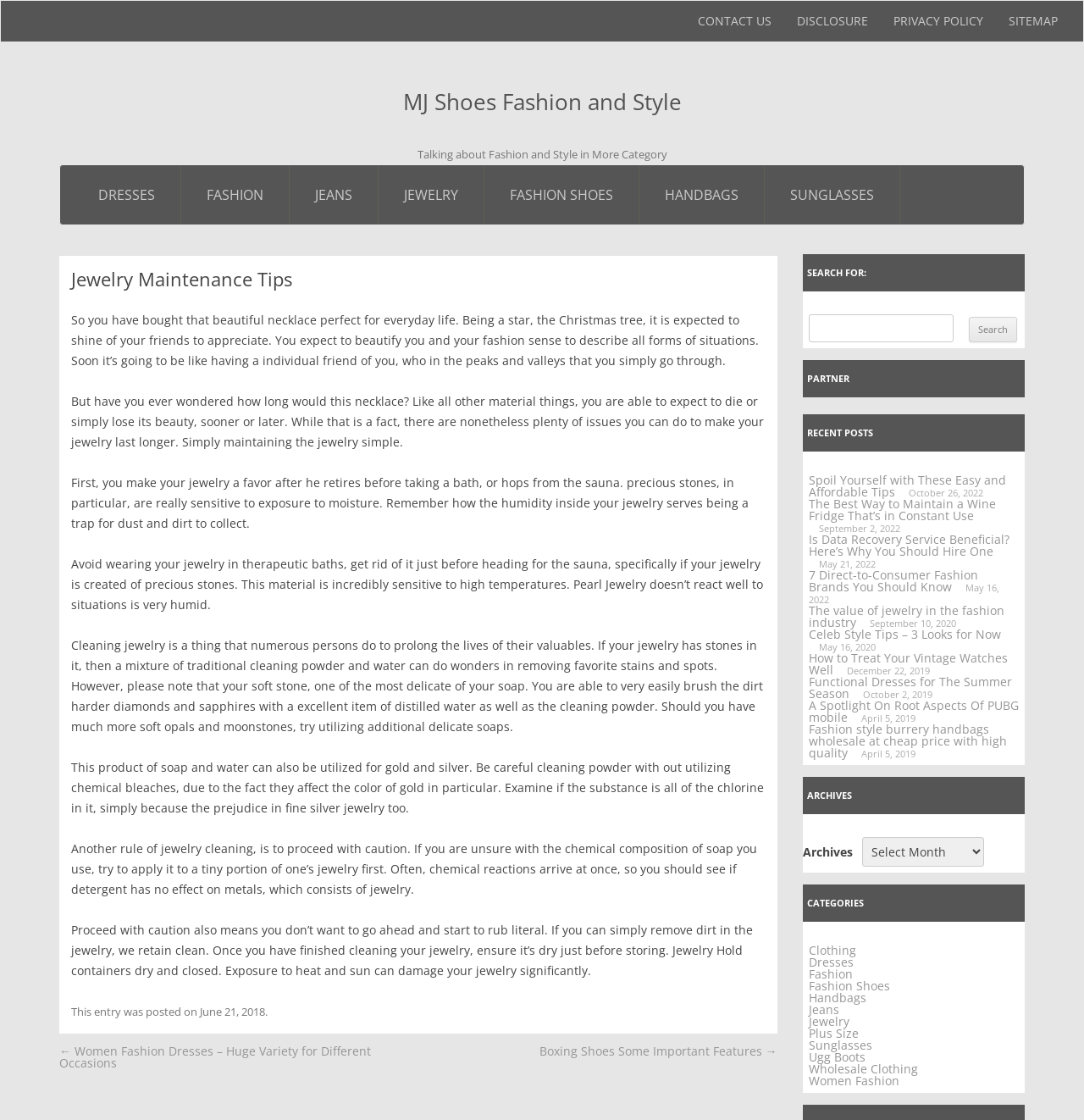Bounding box coordinates must be specified in the format (top-left x, top-left y, bottom-right x, bottom-right y). All values should be floating point numbers between 0 and 1. What are the bounding box coordinates of the UI element described as: Women Fashion

[0.746, 0.958, 0.829, 0.972]